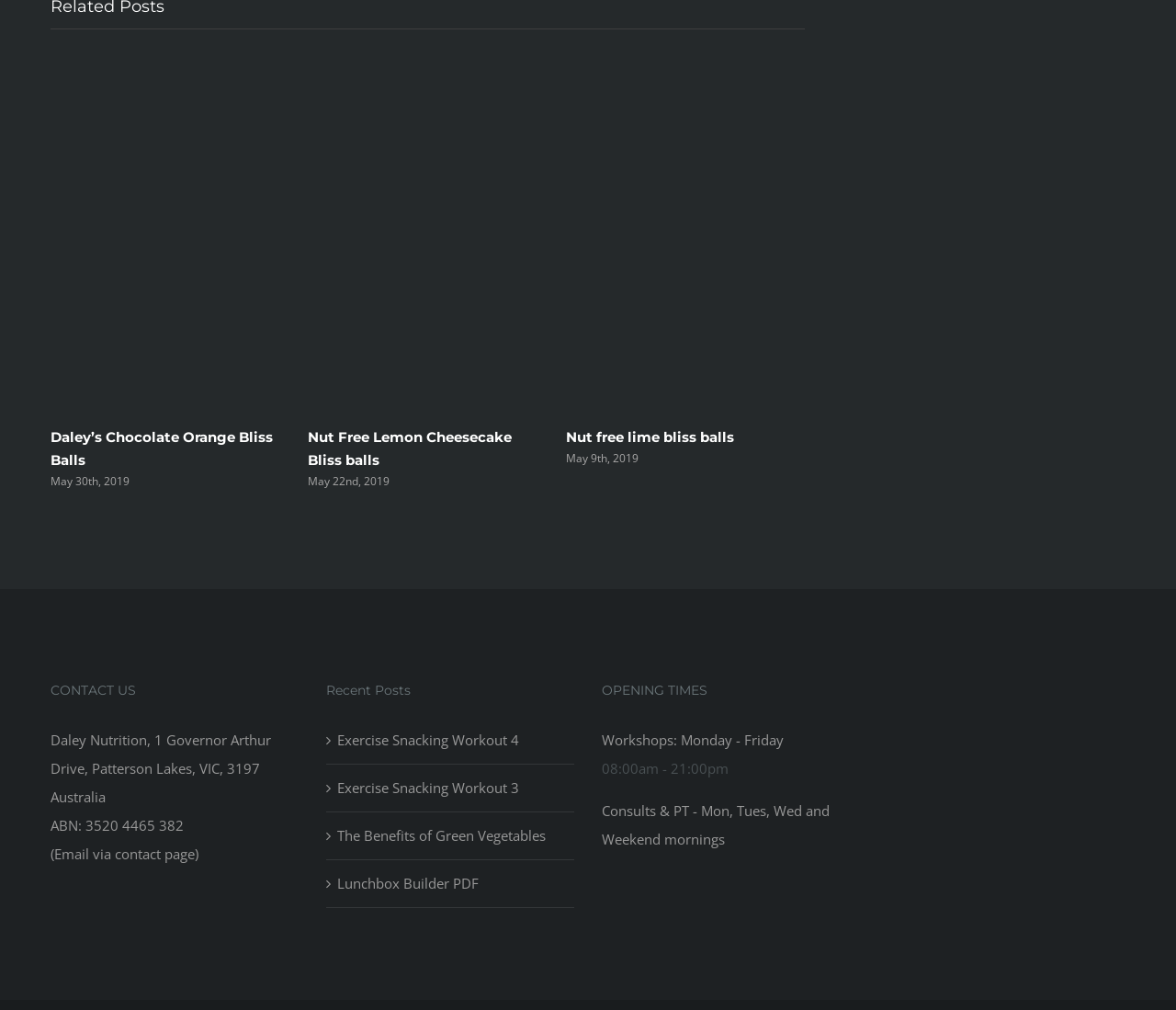Identify the bounding box coordinates of the section to be clicked to complete the task described by the following instruction: "View Nut free lime bliss balls". The coordinates should be four float numbers between 0 and 1, formatted as [left, top, right, bottom].

[0.262, 0.424, 0.405, 0.441]